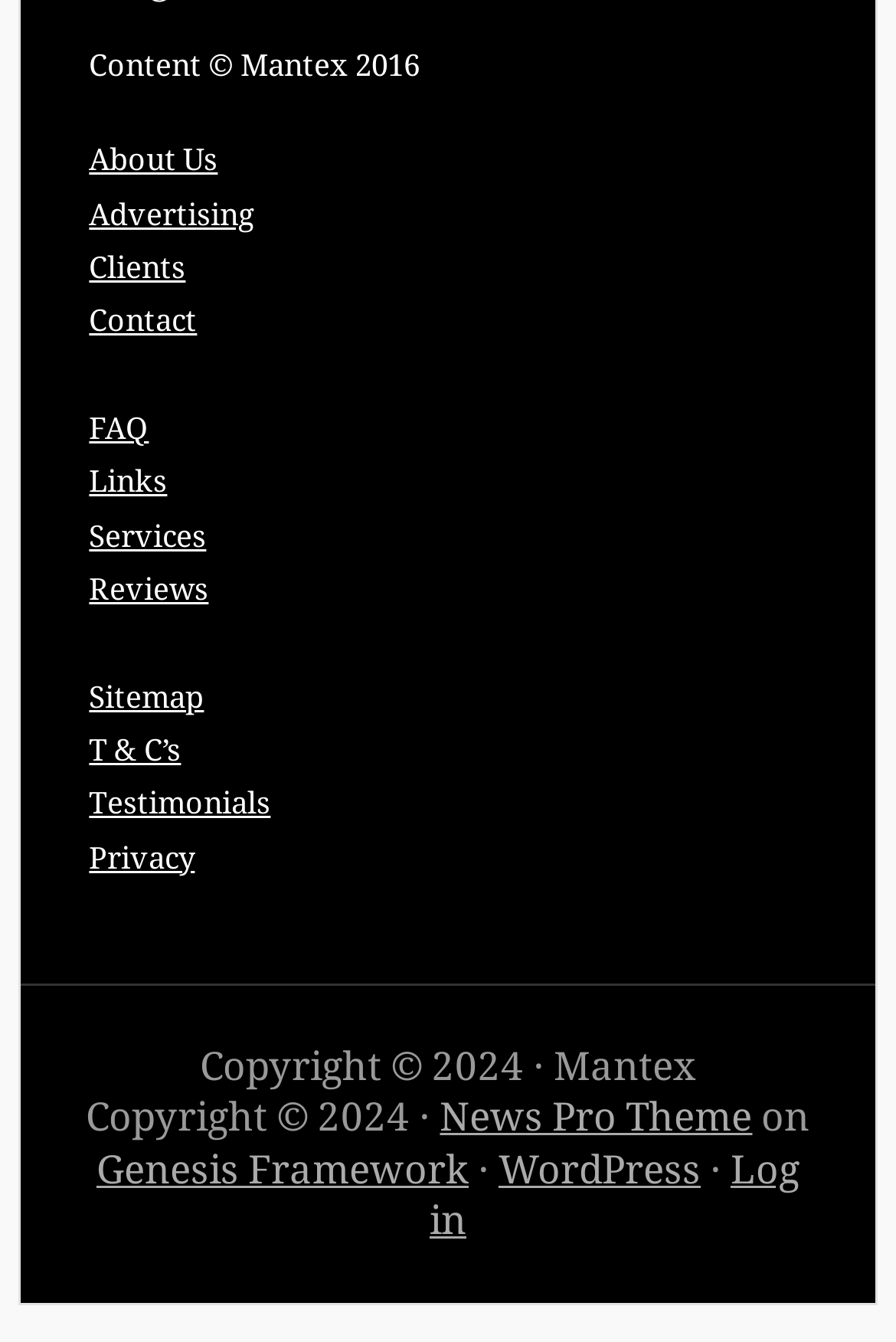Can you identify the bounding box coordinates of the clickable region needed to carry out this instruction: 'visit sitemap'? The coordinates should be four float numbers within the range of 0 to 1, stated as [left, top, right, bottom].

[0.099, 0.507, 0.228, 0.533]